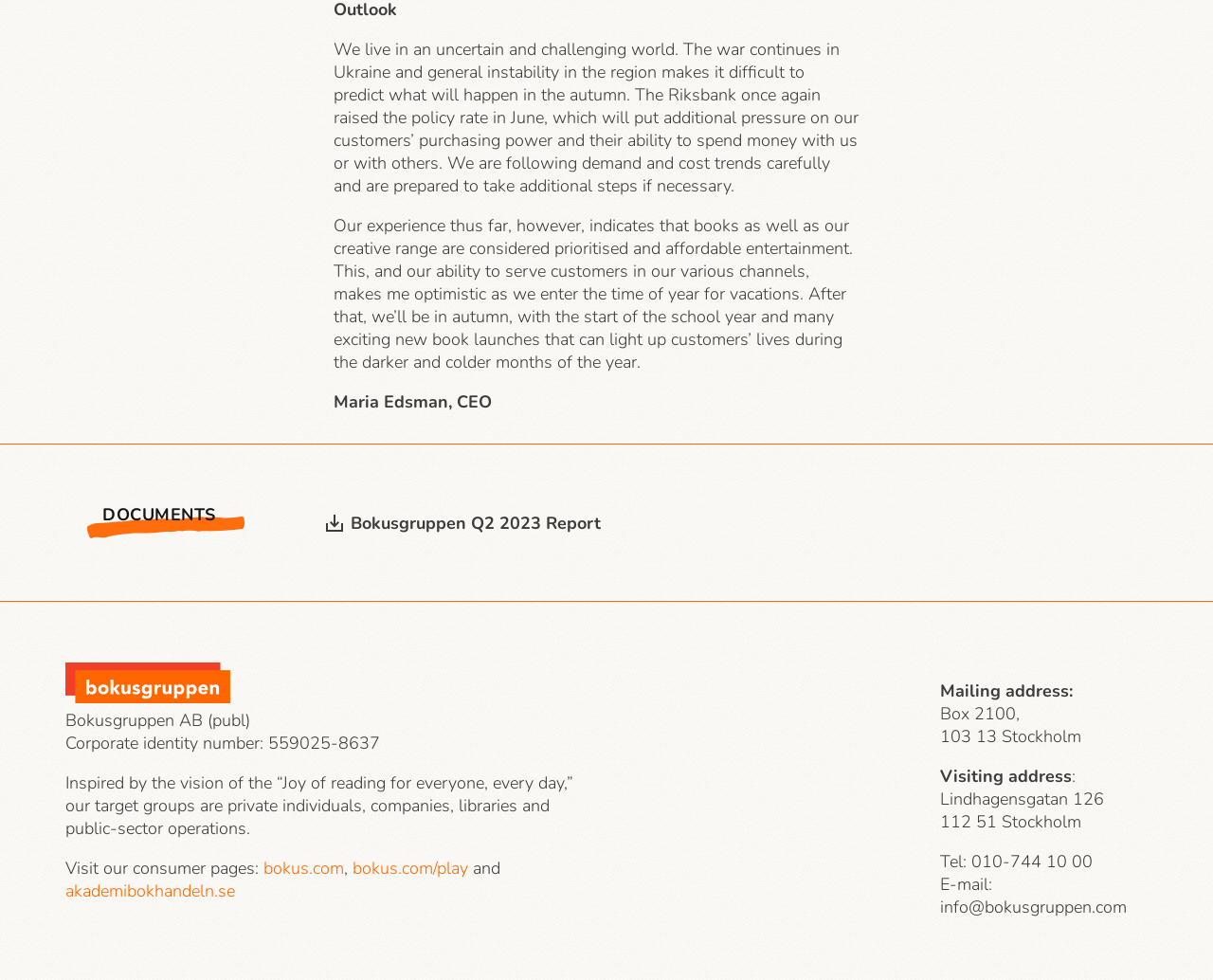What is the company's mailing address?
Based on the image, please offer an in-depth response to the question.

I found the mailing address by looking at the text elements with the contents 'Box 2100,' and '103 13 Stockholm' which are located at [0.775, 0.717, 0.841, 0.74] and [0.775, 0.74, 0.891, 0.763] respectively.